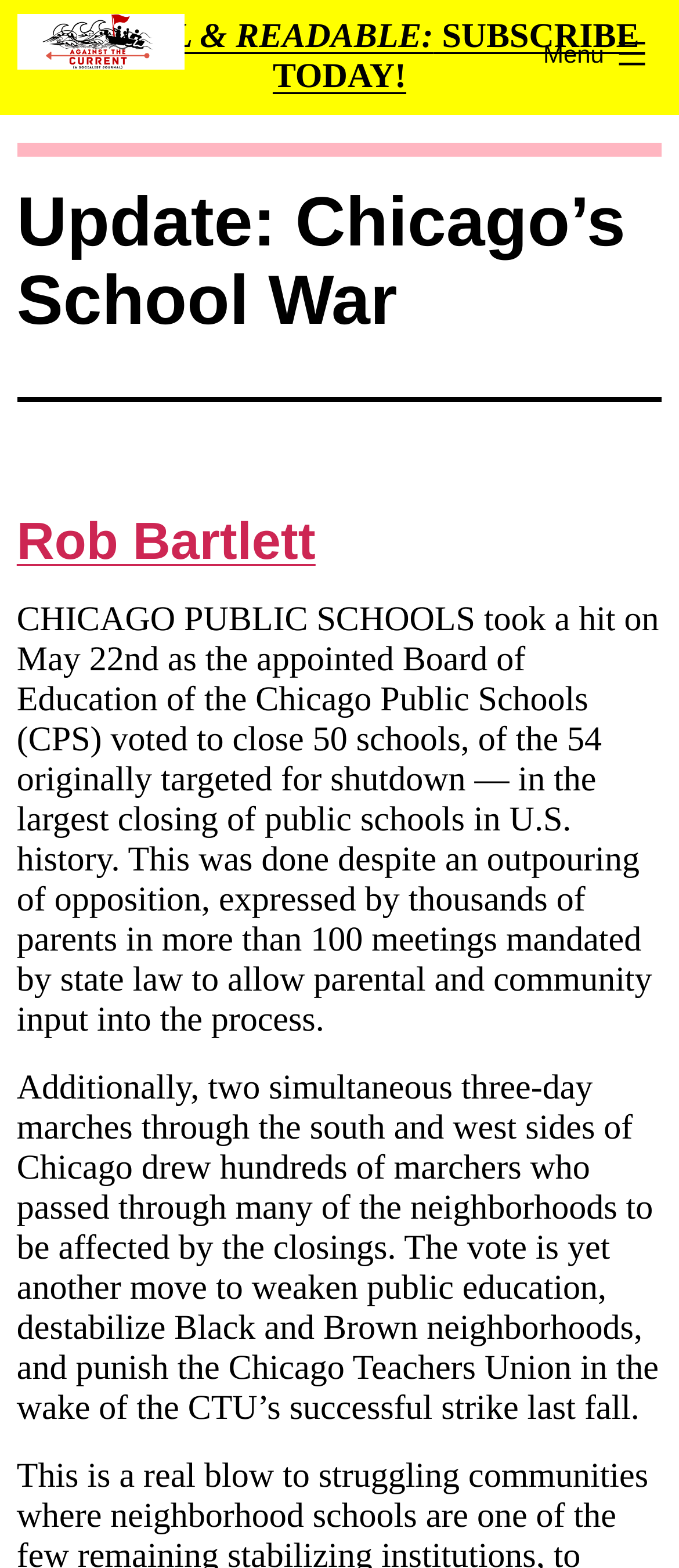How many schools were originally targeted for shutdown?
From the screenshot, supply a one-word or short-phrase answer.

54